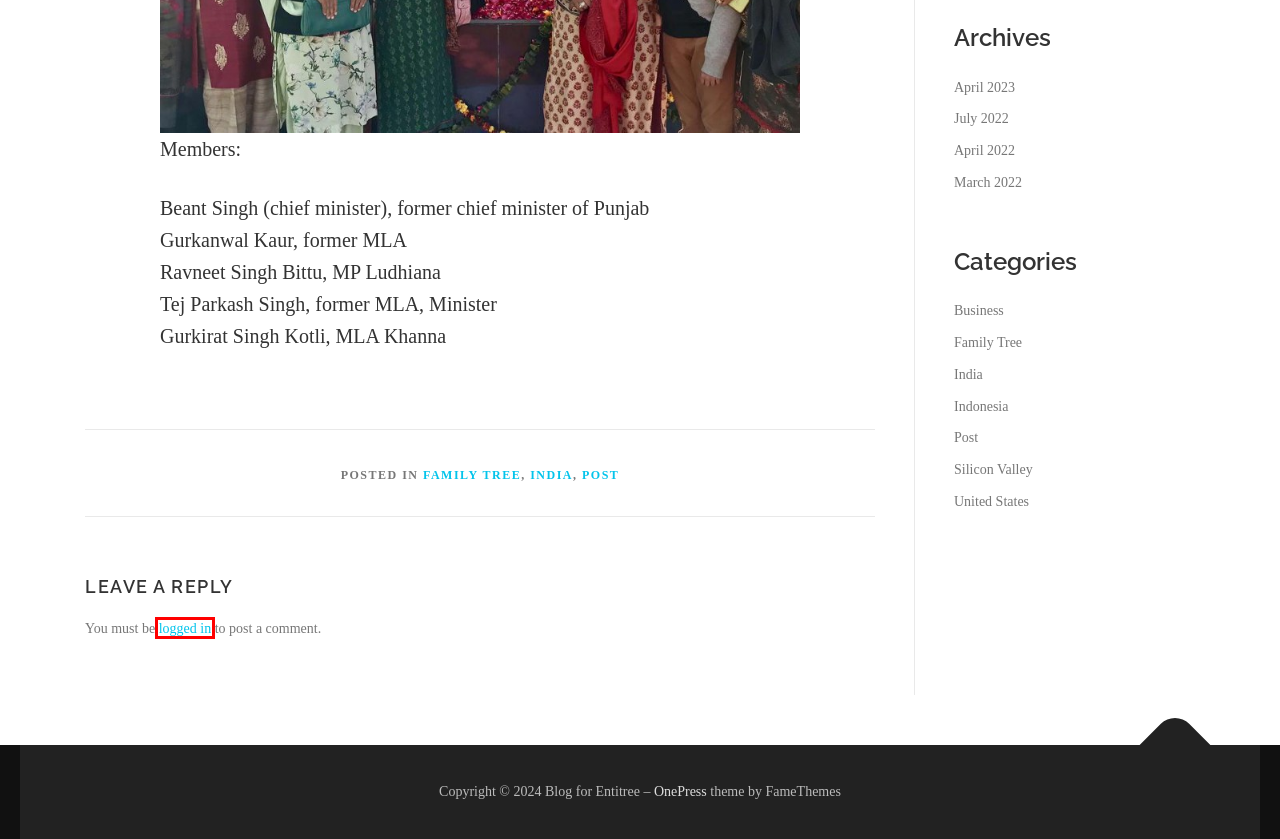Examine the screenshot of a webpage with a red bounding box around an element. Then, select the webpage description that best represents the new page after clicking the highlighted element. Here are the descriptions:
A. India Archives - Blog for Entitree
B. April 2023 - Blog for Entitree
C. Log In ‹ Blog for Entitree — WordPress
D. Indonesia Archives - Blog for Entitree
E. April 2022 - Blog for Entitree
F. July 2022 - Blog for Entitree
G. Silicon Valley Archives - Blog for Entitree
H. March 2022 - Blog for Entitree

C